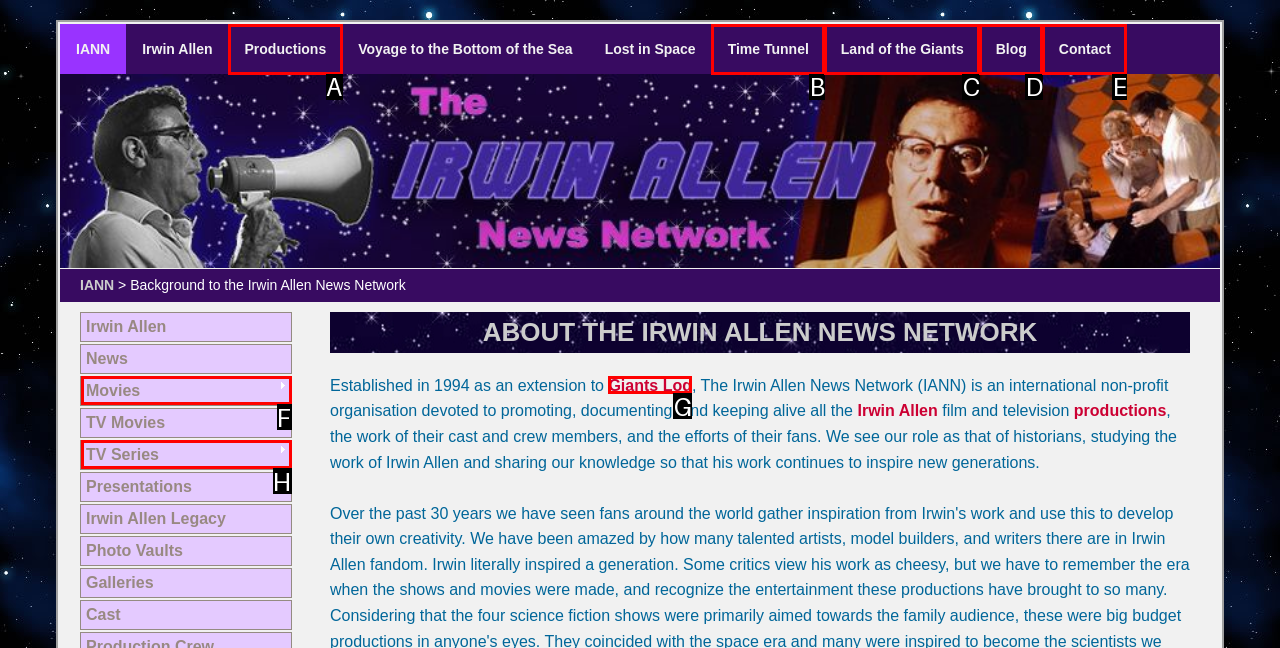Based on the element description: Land of the Giants, choose the HTML element that matches best. Provide the letter of your selected option.

C